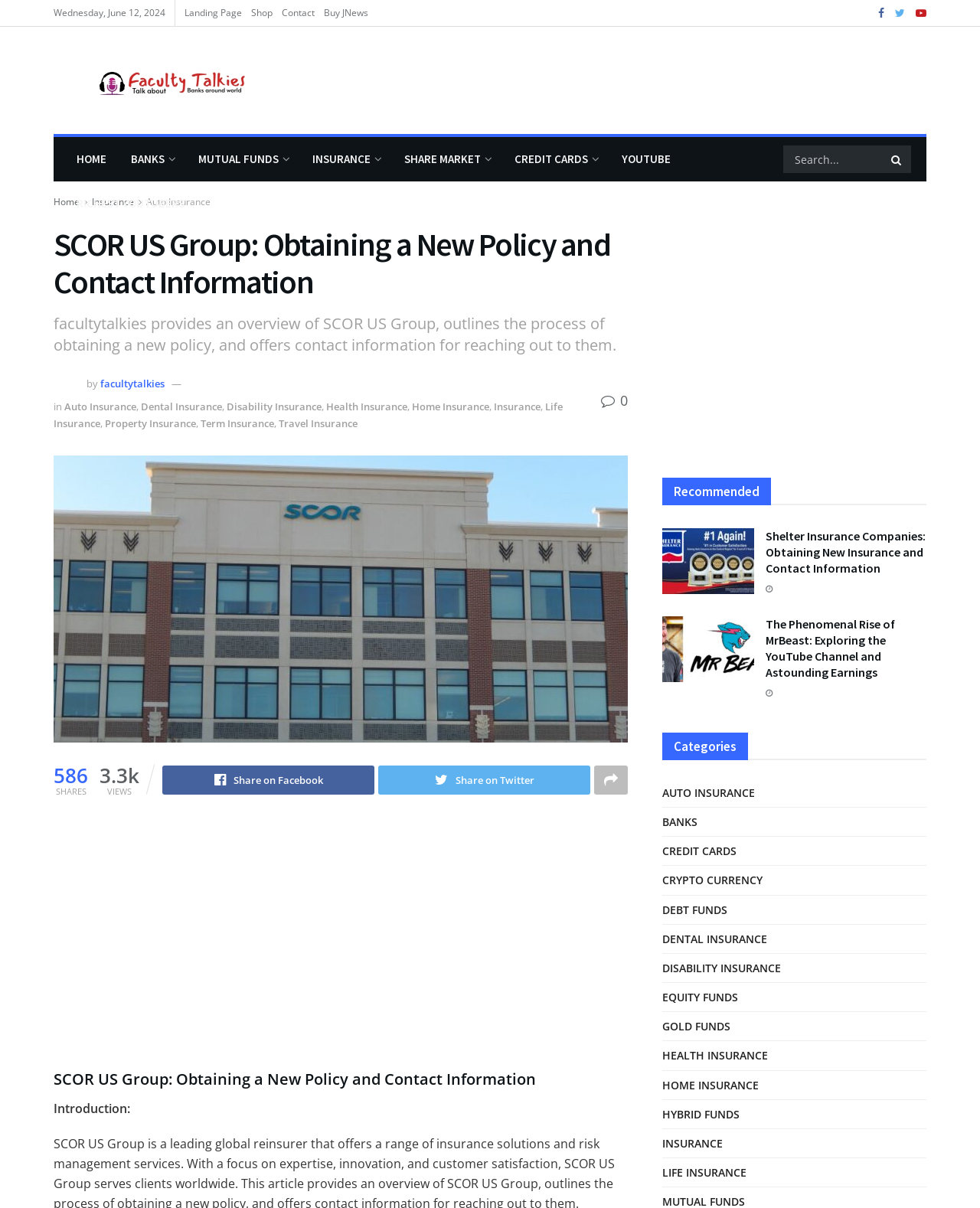Can you identify the bounding box coordinates of the clickable region needed to carry out this instruction: 'Search for something'? The coordinates should be four float numbers within the range of 0 to 1, stated as [left, top, right, bottom].

[0.799, 0.12, 0.93, 0.143]